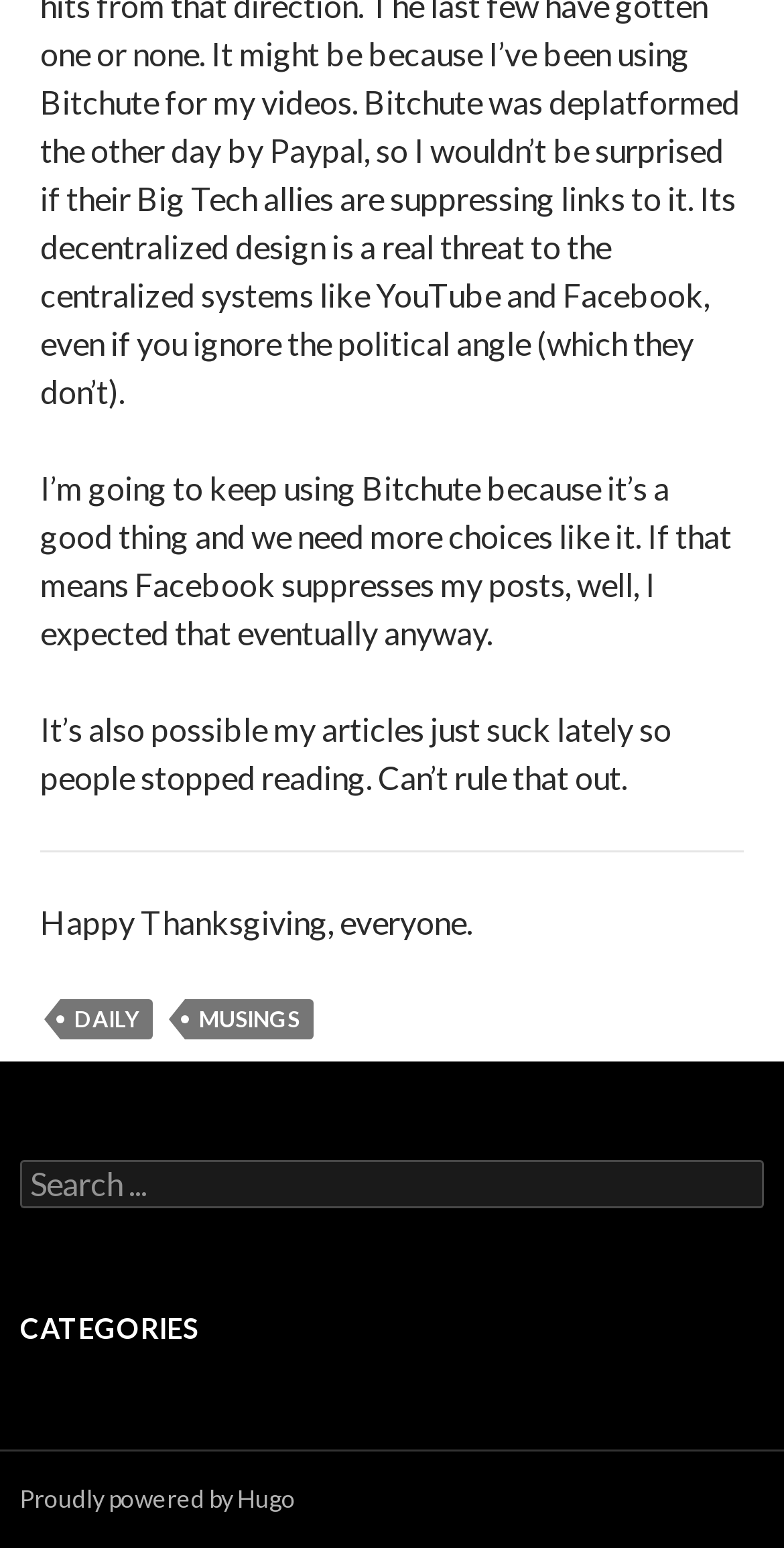What is the tone of the author's Thanksgiving message?
With the help of the image, please provide a detailed response to the question.

The author's Thanksgiving message, 'Happy Thanksgiving, everyone.', is brief and informal, indicating a casual tone. The message lacks any formal or elaborate language, suggesting that the author is expressing a simple and sincere sentiment.